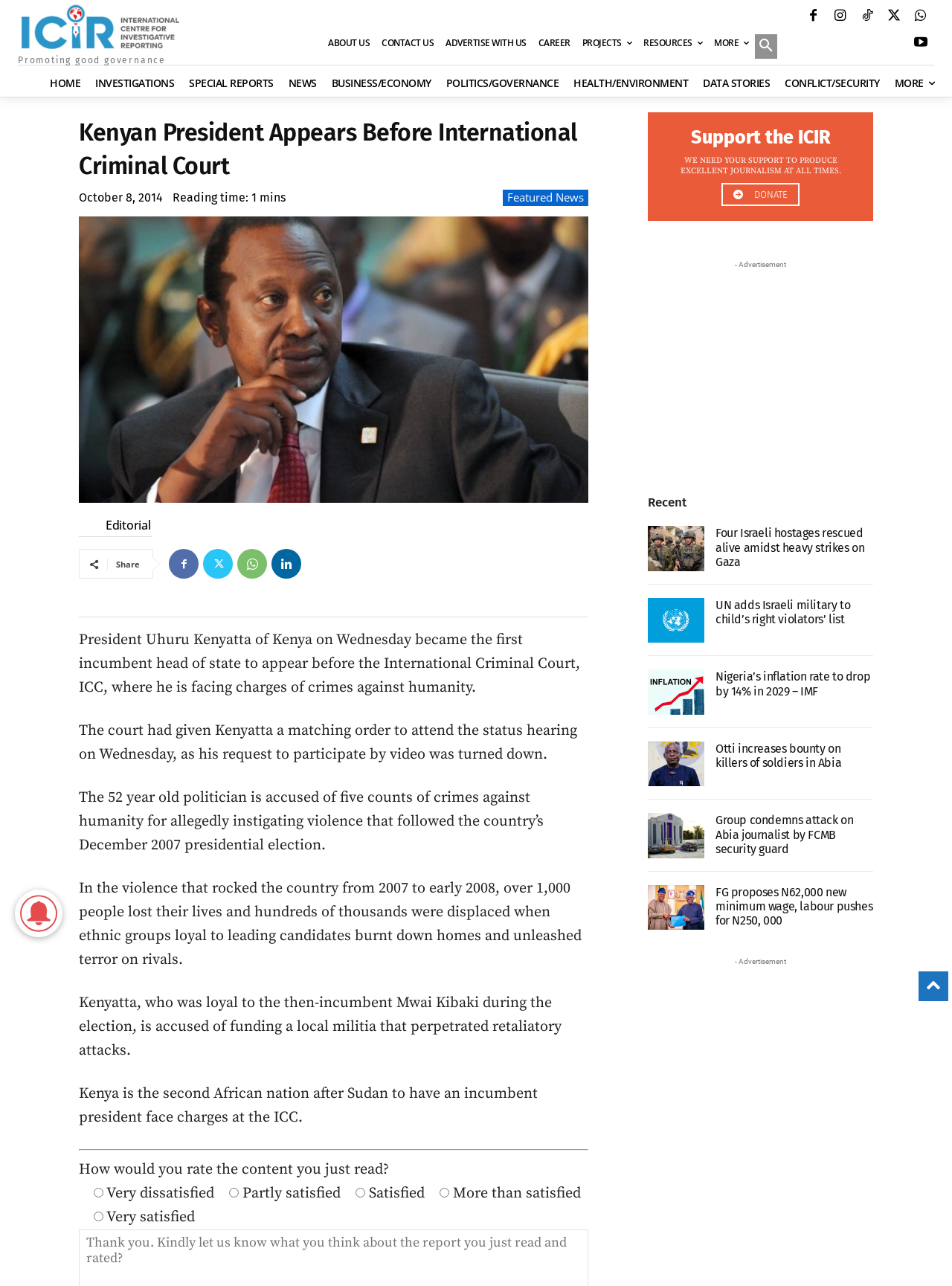What is the purpose of the 'Support the ICIR' section?
Based on the visual information, provide a detailed and comprehensive answer.

I found the answer by reading the 'Support the ICIR' section, which has a 'DONATE' button, indicating that the purpose is to accept donations.